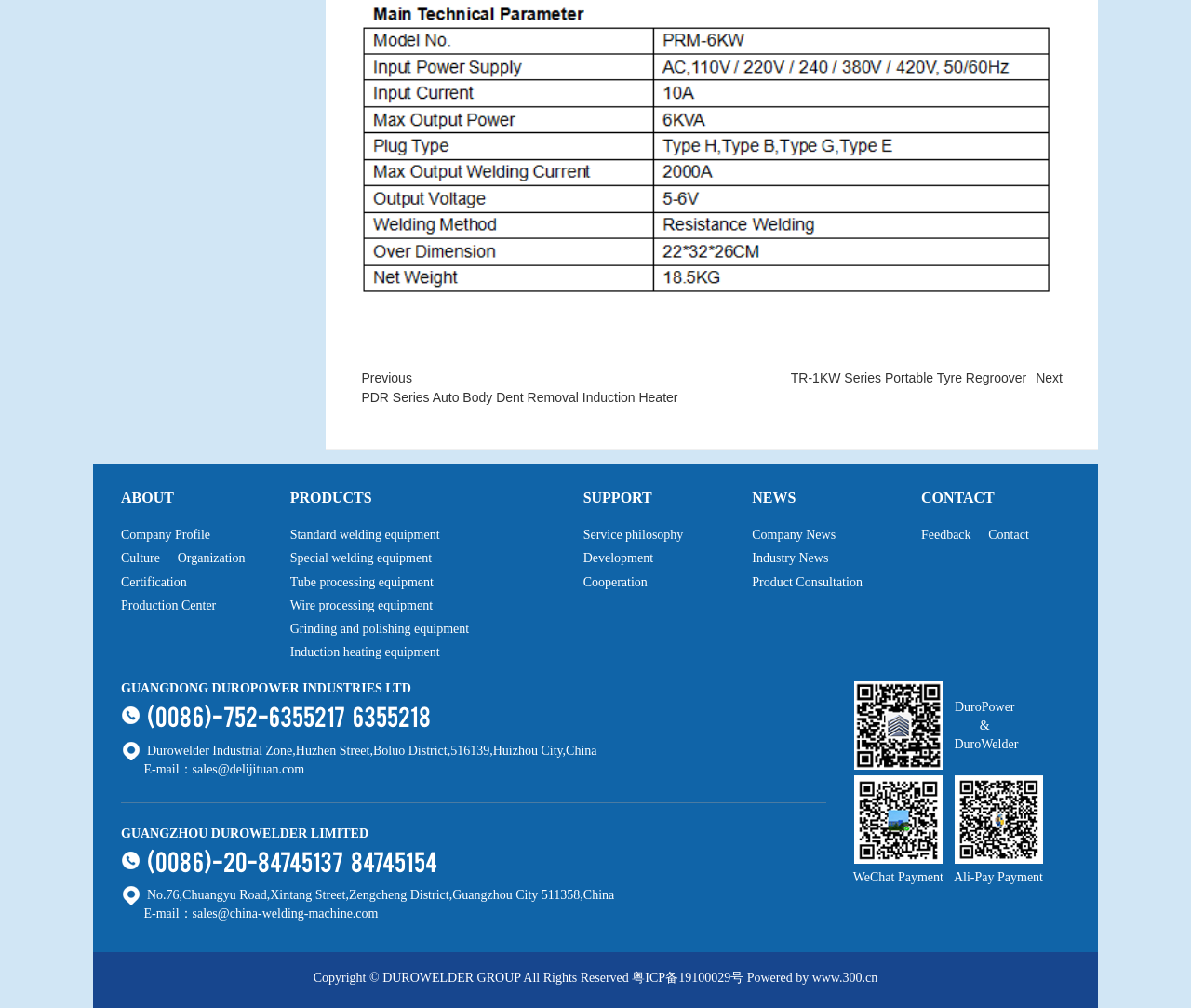Please identify the bounding box coordinates of the element I should click to complete this instruction: 'View the 'Company Profile''. The coordinates should be given as four float numbers between 0 and 1, like this: [left, top, right, bottom].

[0.102, 0.524, 0.177, 0.538]